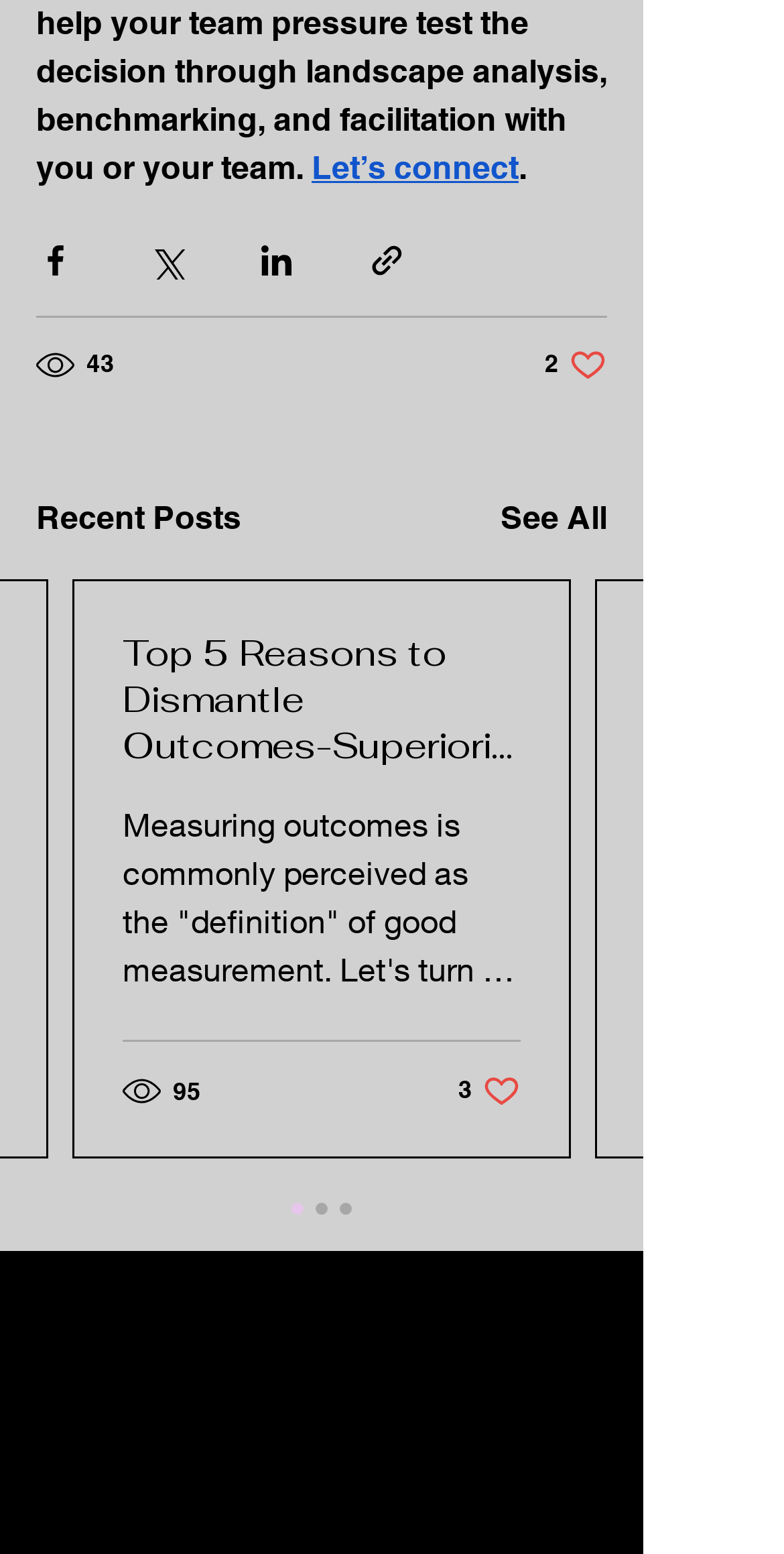Given the element description: "34", predict the bounding box coordinates of the UI element it refers to, using four float numbers between 0 and 1, i.e., [left, top, right, bottom].

[0.823, 0.69, 0.928, 0.714]